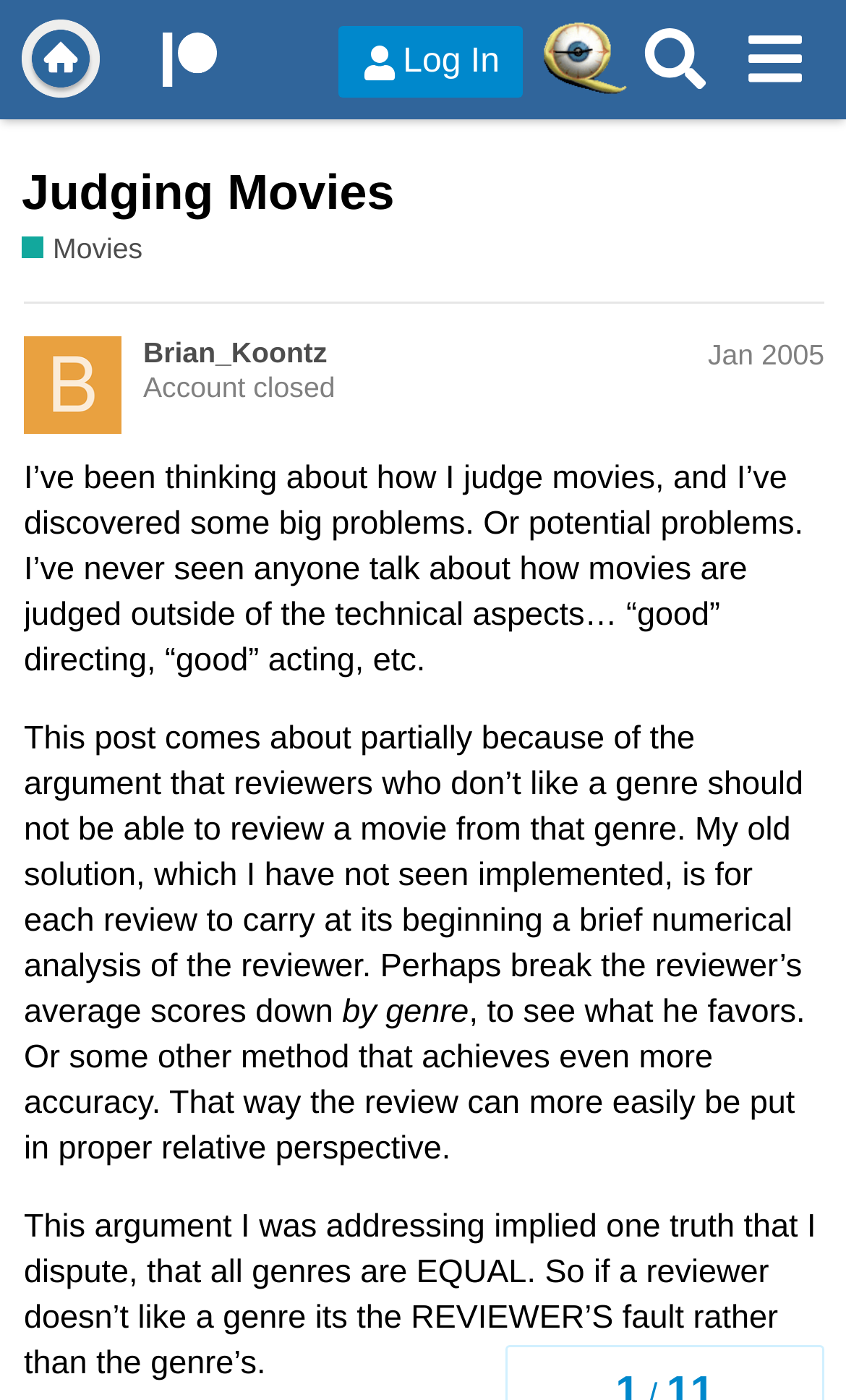Determine the bounding box coordinates for the area that should be clicked to carry out the following instruction: "Support Qt3 on Patreon".

[0.192, 0.029, 0.256, 0.055]